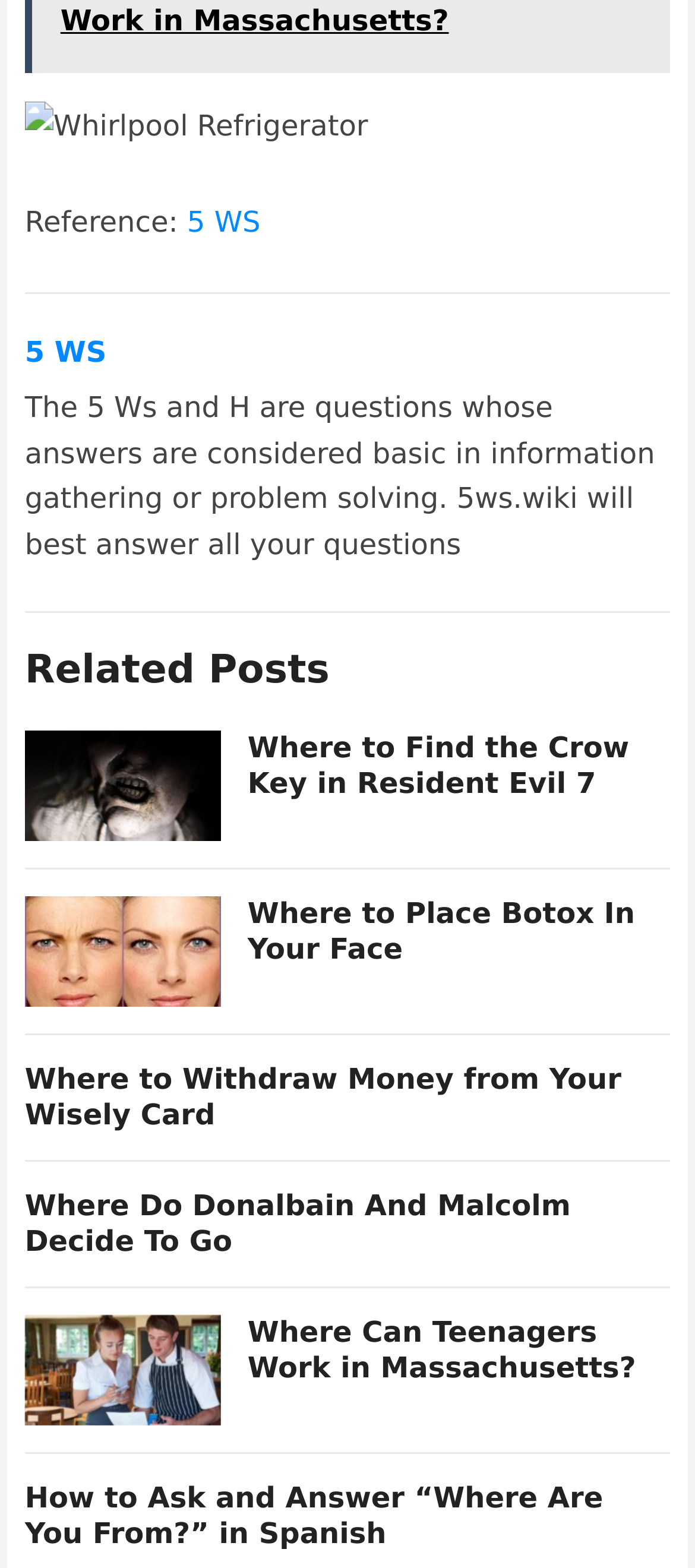Show the bounding box coordinates for the element that needs to be clicked to execute the following instruction: "Learn about 'How to Ask and Answer “Where Are You From?” in Spanish'". Provide the coordinates in the form of four float numbers between 0 and 1, i.e., [left, top, right, bottom].

[0.036, 0.944, 0.868, 0.988]